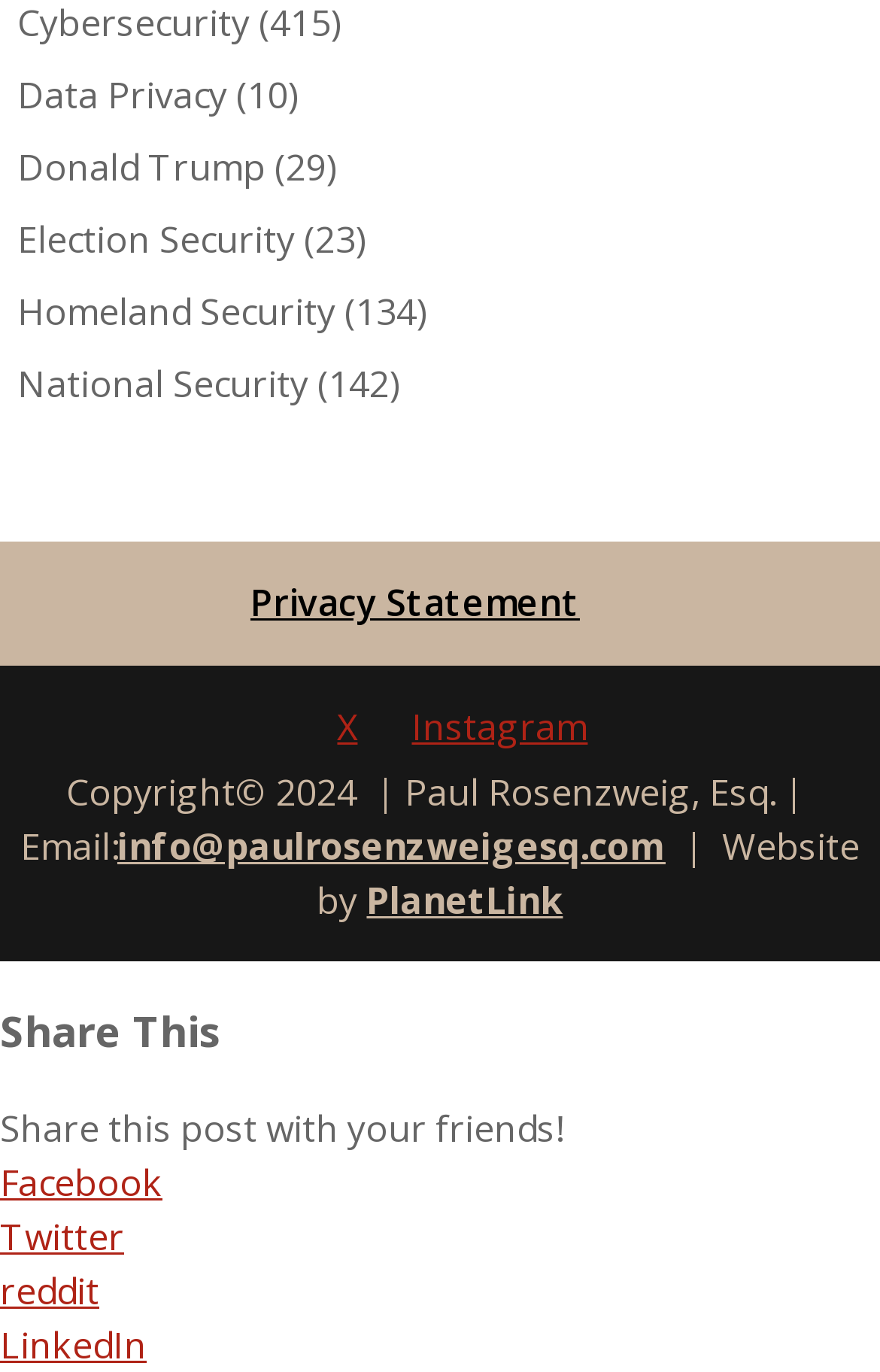Locate the bounding box coordinates of the area where you should click to accomplish the instruction: "Share this post on Facebook".

[0.0, 0.842, 1.0, 0.881]